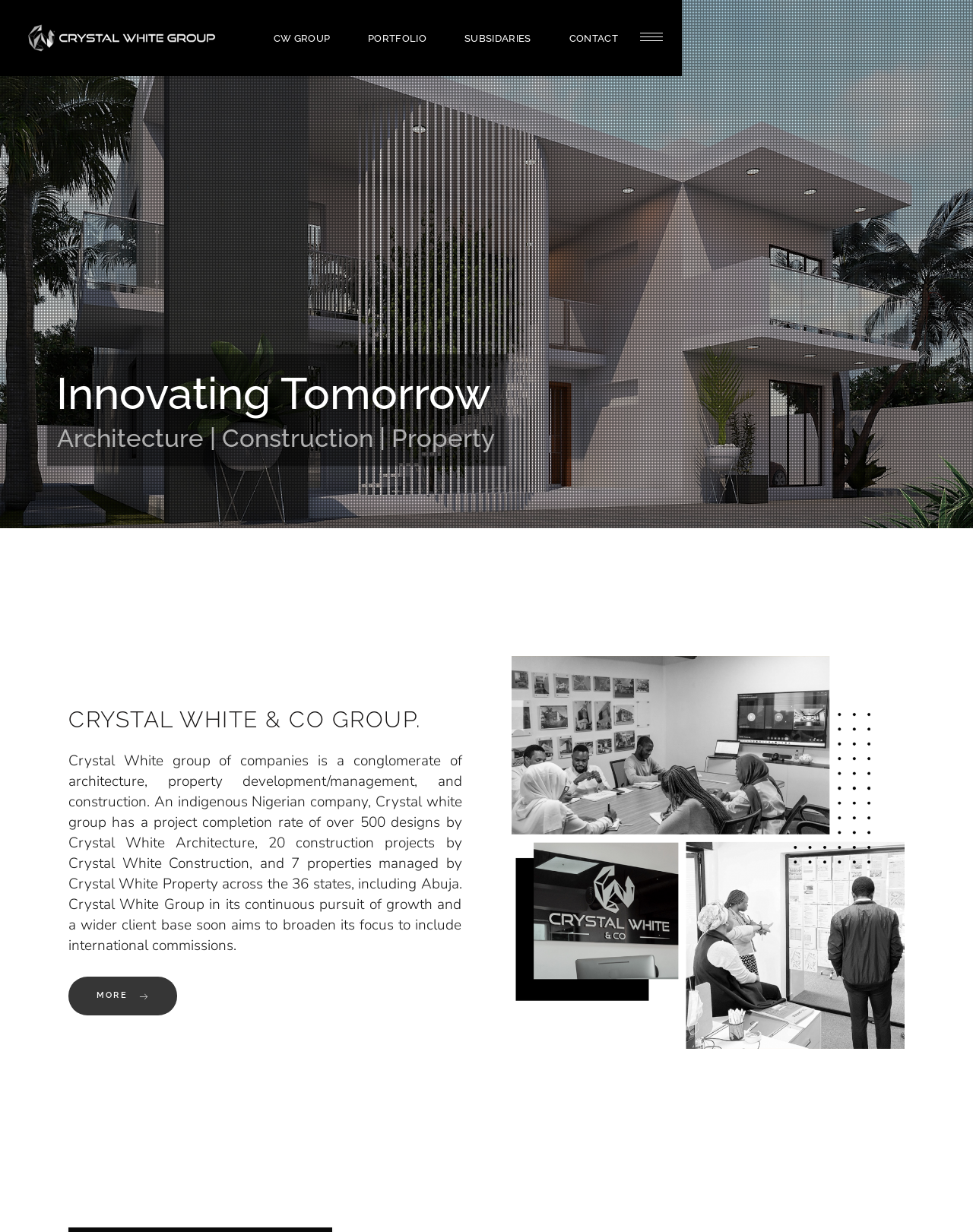Using floating point numbers between 0 and 1, provide the bounding box coordinates in the format (top-left x, top-left y, bottom-right x, bottom-right y). Locate the UI element described here: info@crystalwhitegroup.org

[0.408, 0.628, 0.592, 0.644]